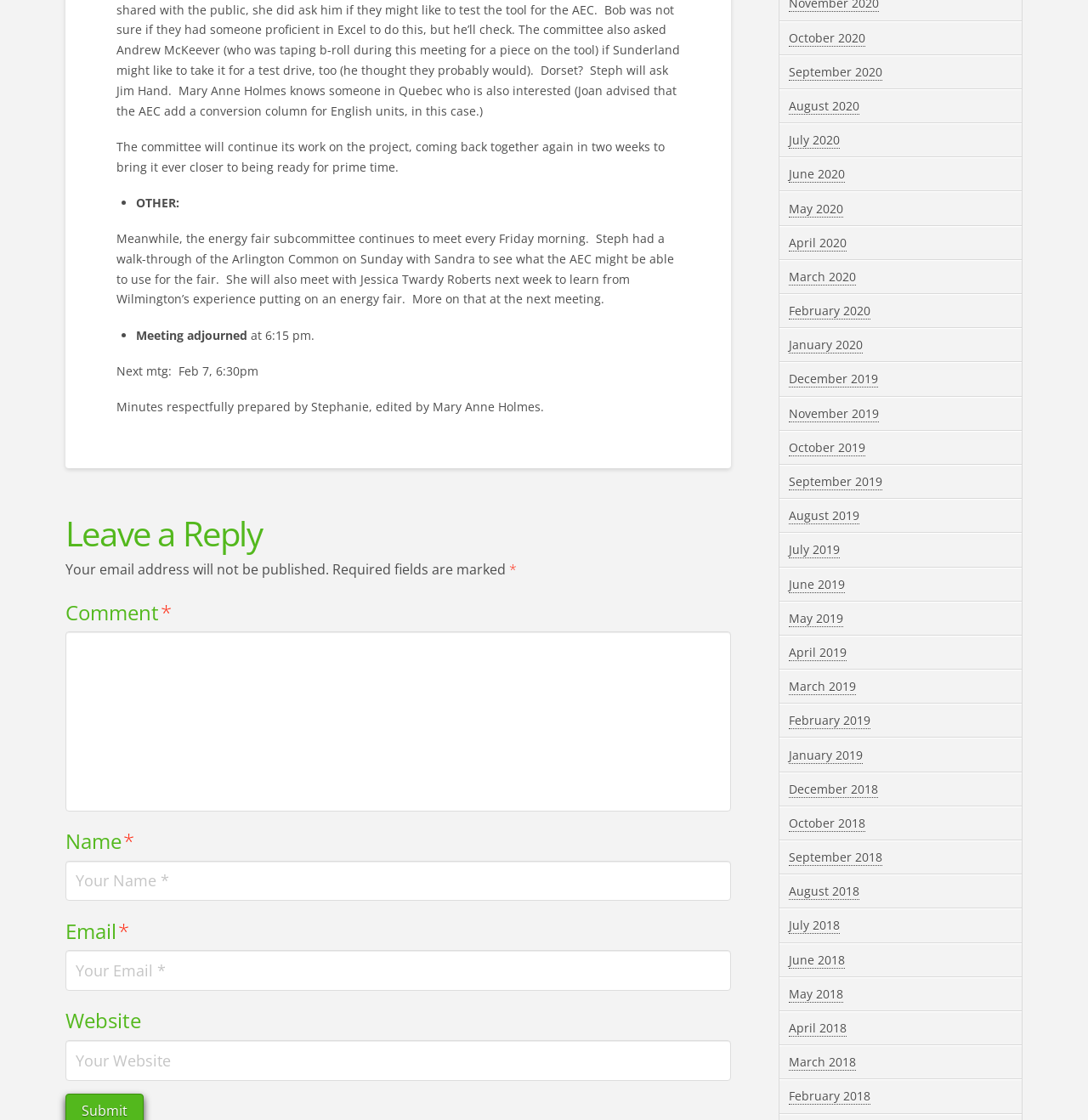Predict the bounding box for the UI component with the following description: "parent_node: Website name="url" placeholder="Your Website"".

[0.06, 0.929, 0.672, 0.965]